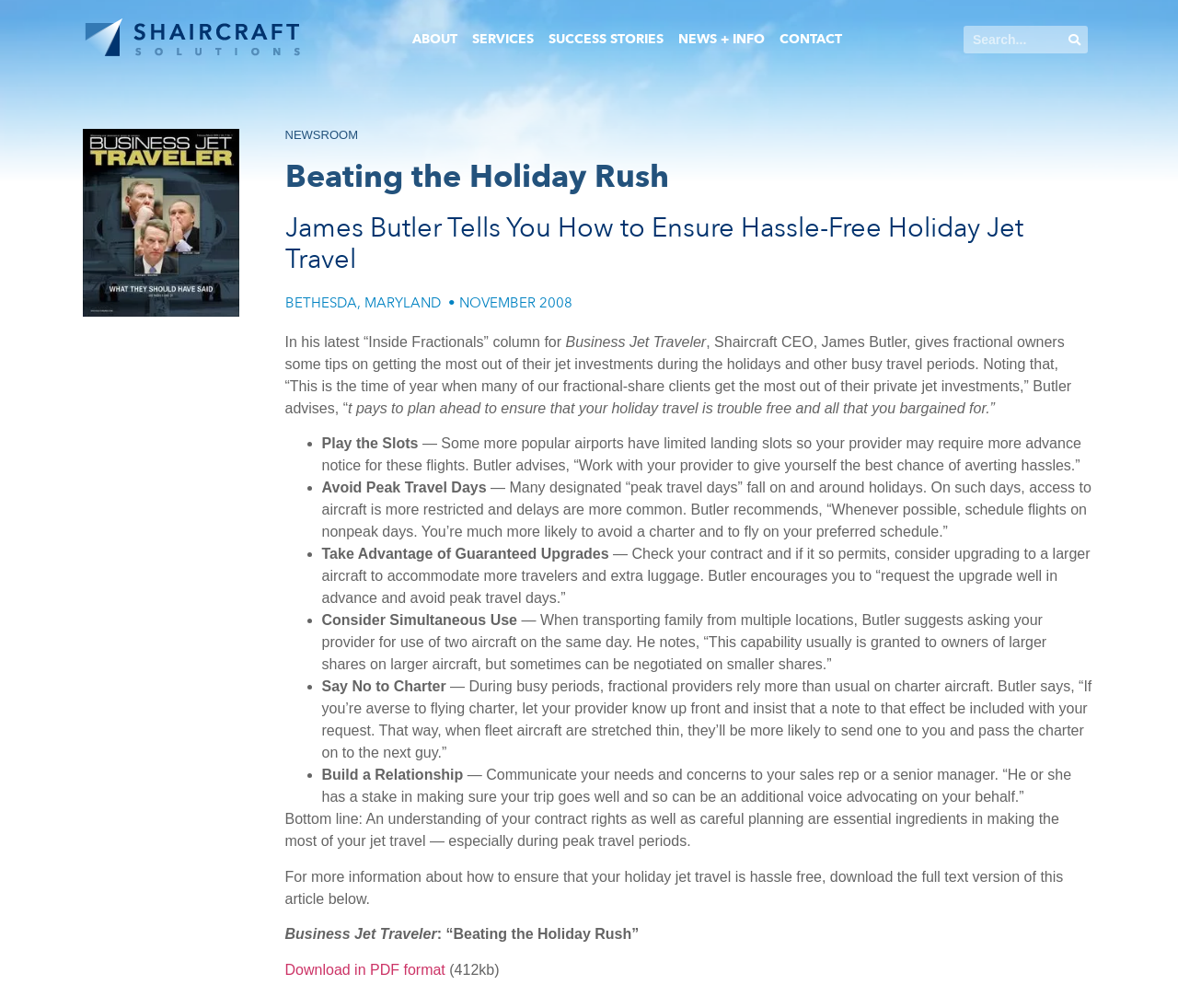Locate the bounding box coordinates of the clickable region necessary to complete the following instruction: "Search for something". Provide the coordinates in the format of four float numbers between 0 and 1, i.e., [left, top, right, bottom].

[0.818, 0.026, 0.924, 0.053]